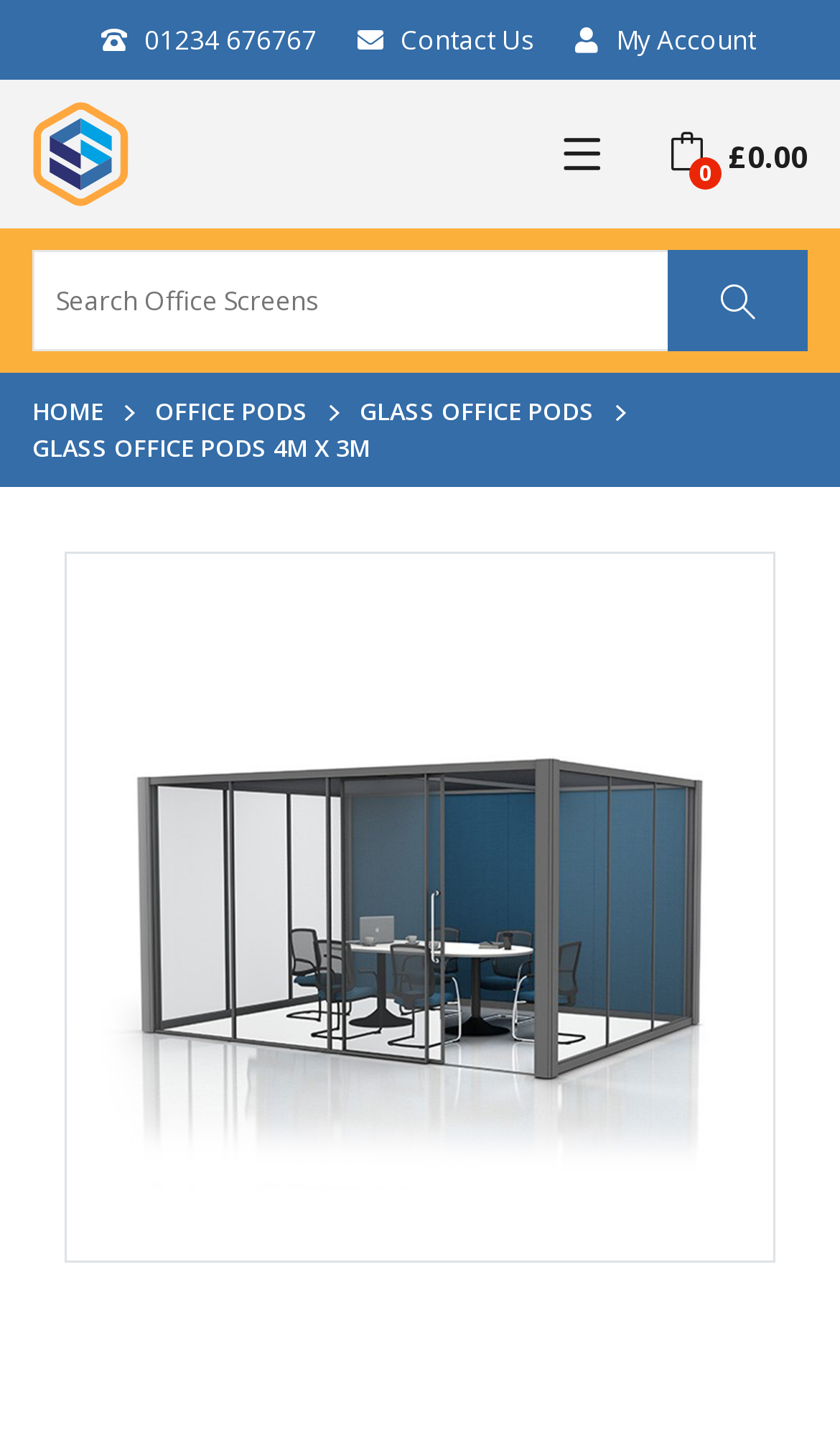What is the current total cost?
Analyze the screenshot and provide a detailed answer to the question.

I found the current total cost by looking at the top right corner of the page, where there is a link showing the total cost as '0 £0.00'.